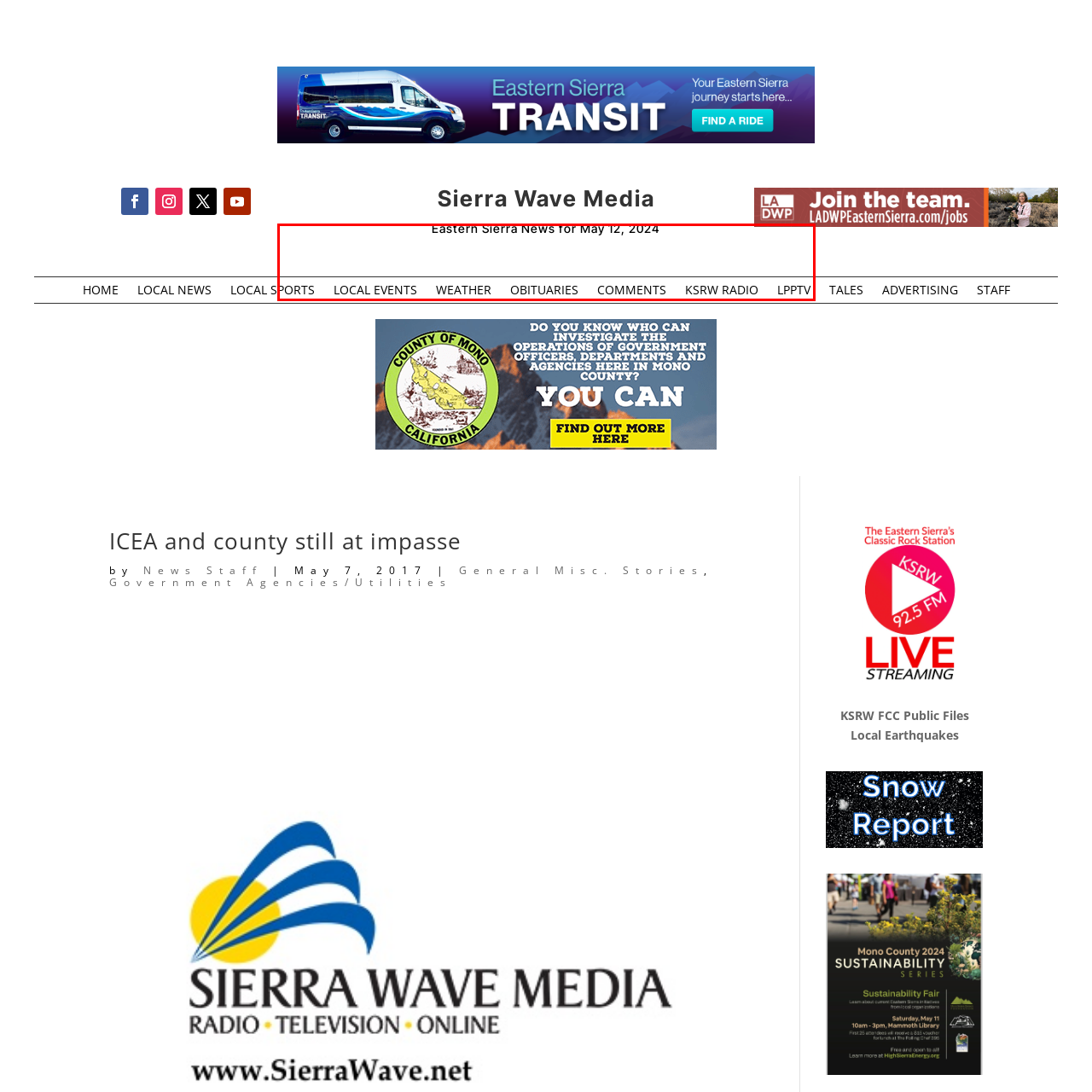Carefully analyze the image within the red boundary and describe it extensively.

This image is a section of the "Eastern Sierra News" webpage, dated May 12, 2024. Prominently featured at the top is the heading for the news, clearly indicating the date and regional focus. Below the heading, a navigation menu provides direct links to various categories, including local sports, events, weather, obituaries, comments, and local radio and television options ("KSRW RADIO" and "LPPTV"). The overall design serves to keep users informed about current events and resources in the Eastern Sierra region.